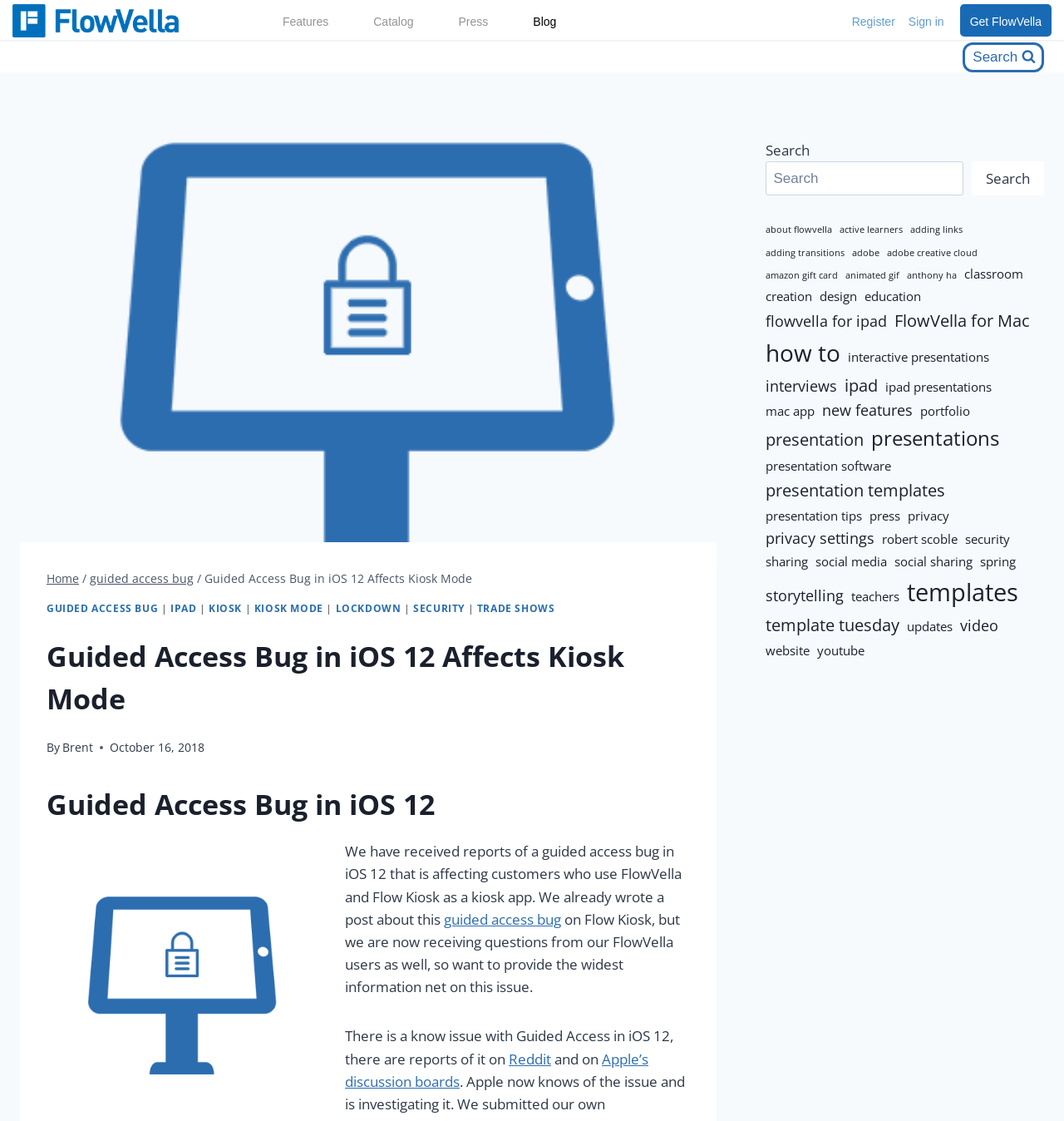Who wrote the blog post? Observe the screenshot and provide a one-word or short phrase answer.

Brent